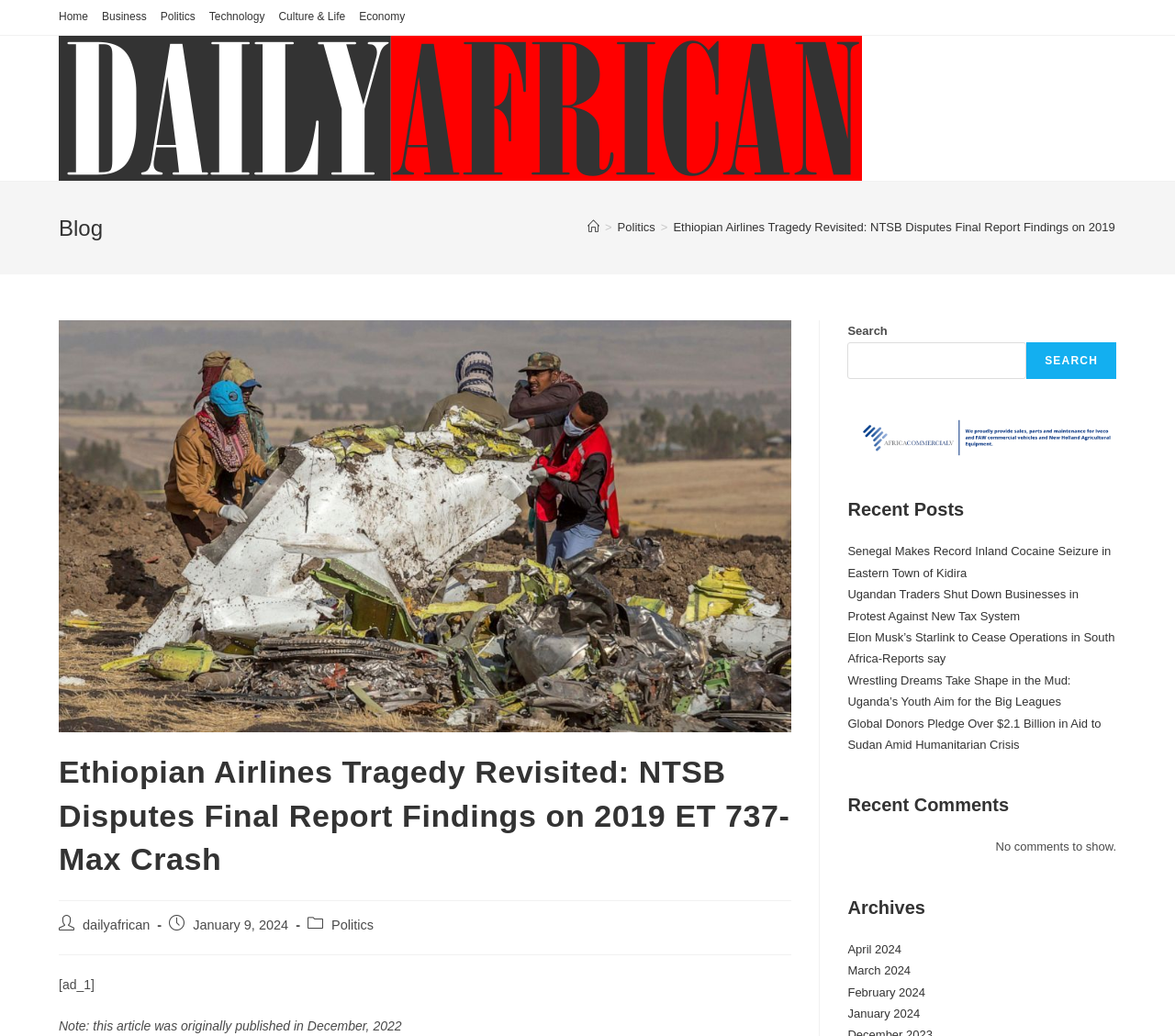Provide the bounding box coordinates for the area that should be clicked to complete the instruction: "Contact via 'hello@voyagechurchmtl.com'".

None